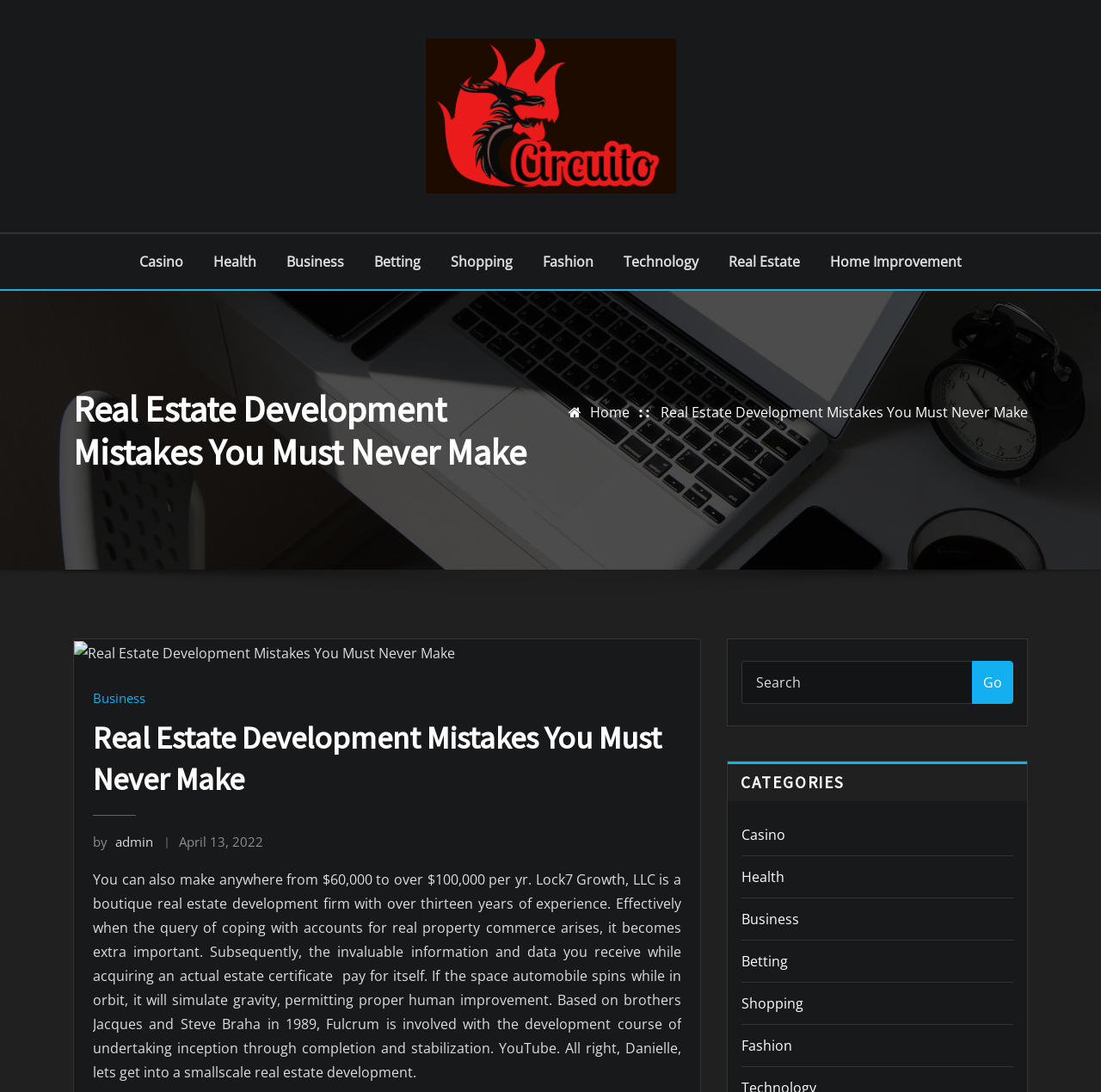What is the date mentioned in the article?
Examine the screenshot and reply with a single word or phrase.

April 13, 2022